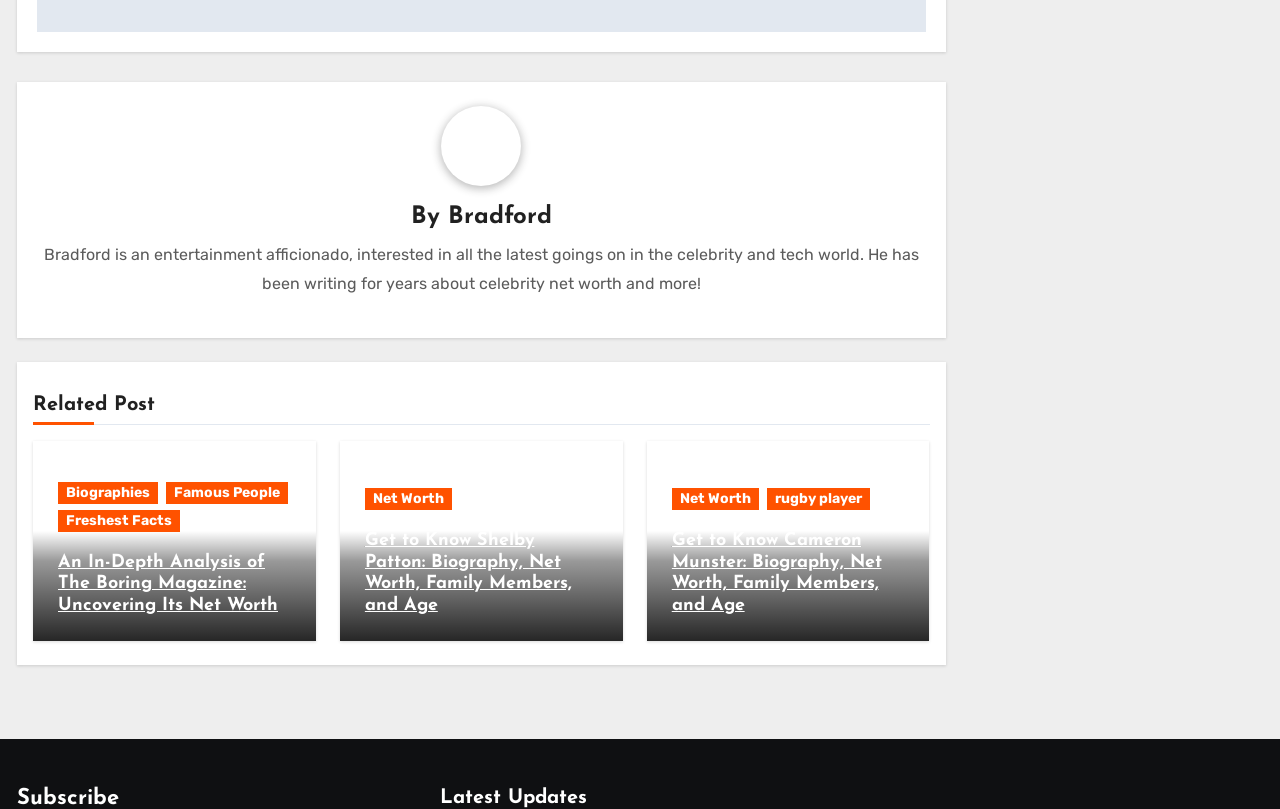Find the bounding box coordinates of the element to click in order to complete the given instruction: "click on the link to Bradford's page."

[0.35, 0.254, 0.431, 0.283]